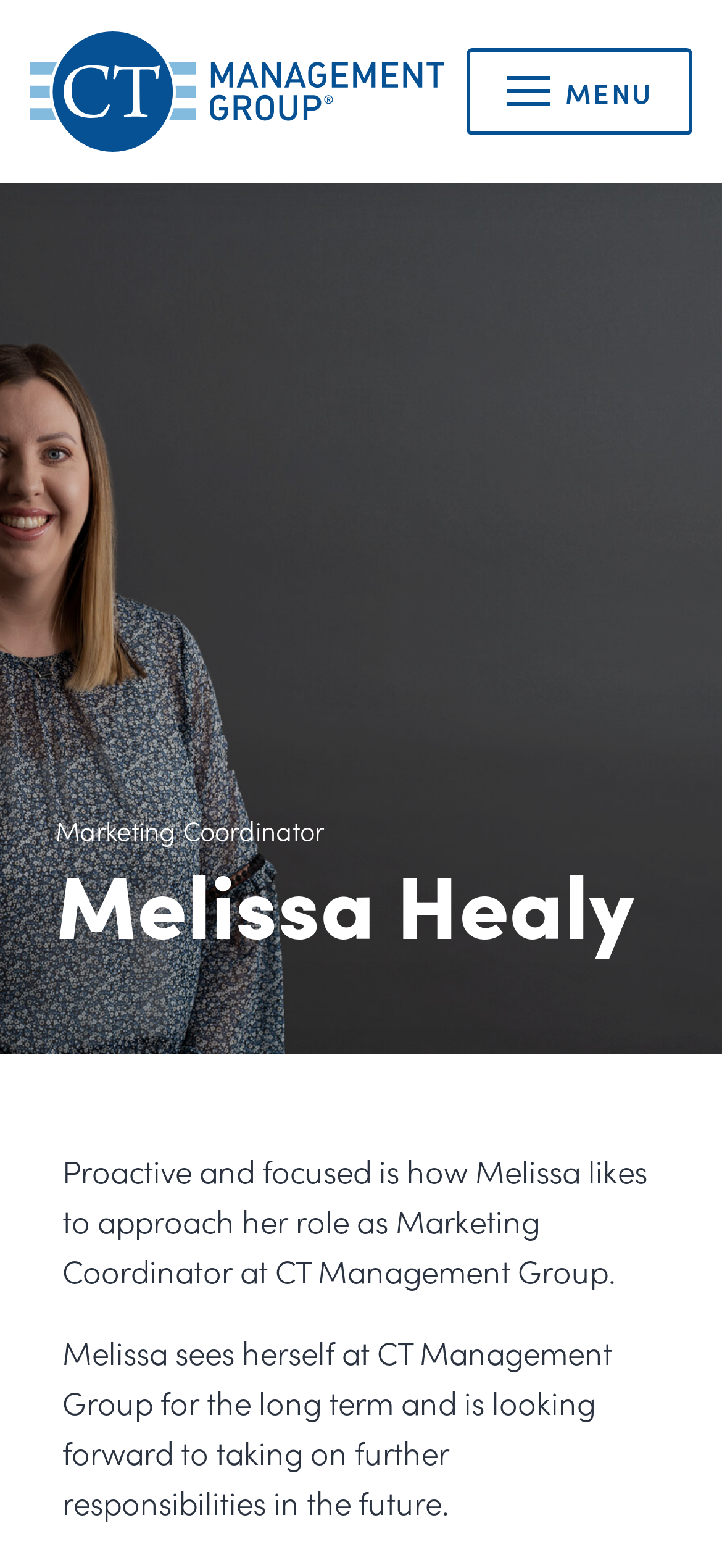Generate an in-depth caption that captures all aspects of the webpage.

The webpage is about Melissa Healy, a Marketing Coordinator at CT Management Group. At the top left corner, there is a link and an image, both labeled as "CT Management Group". To the right of these elements, a button labeled "MENU" is located. 

Below the top elements, the title "Melissa Healy" is prominently displayed as a heading. Underneath the title, the text "Marketing Coordinator" is positioned. 

Following the title and the job description, there are two paragraphs of text. The first paragraph describes Melissa's approach to her role, stating that she is proactive and focused. The second paragraph mentions her long-term goals and aspirations at CT Management Group.